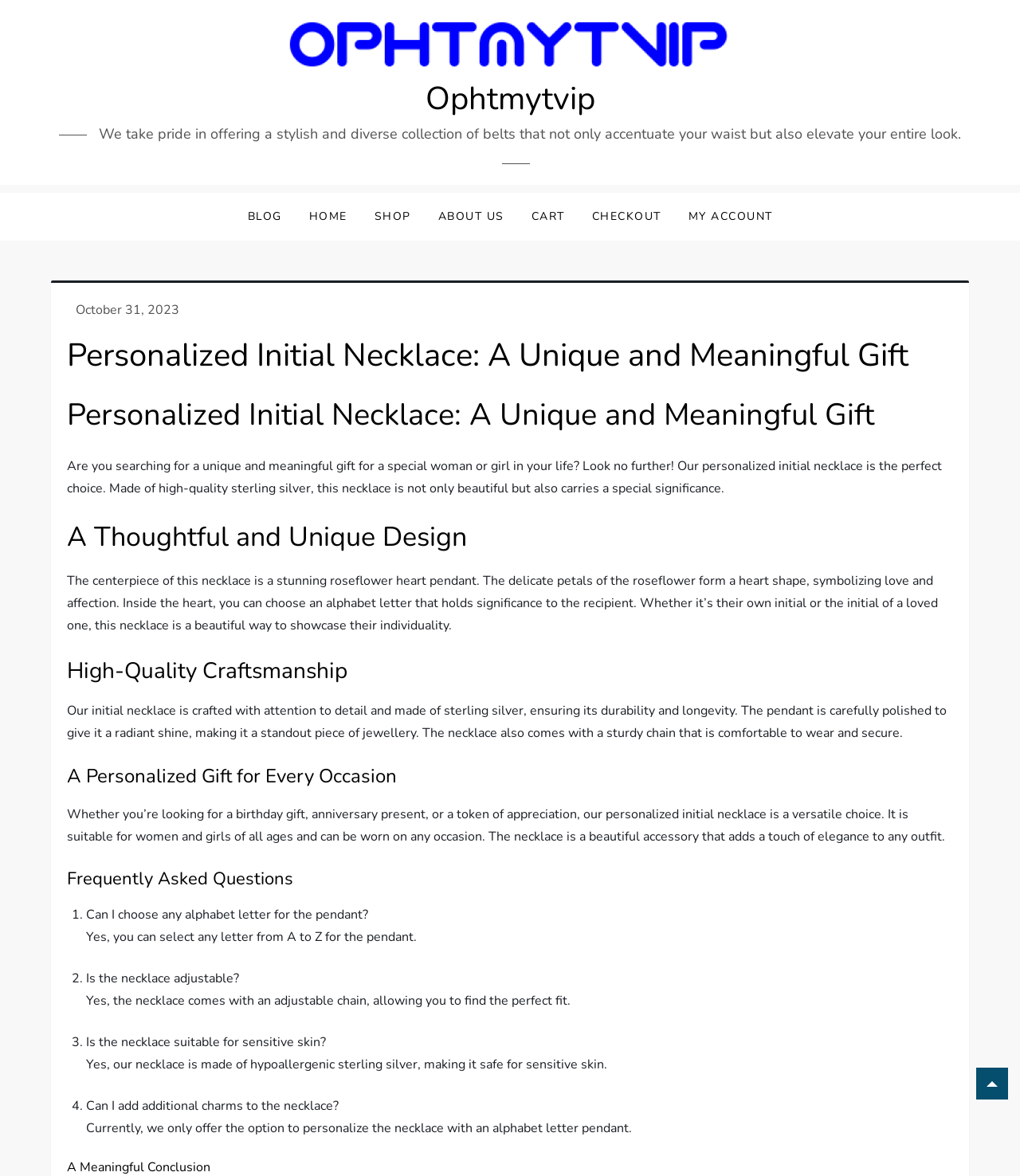Locate the UI element that matches the description parent_node: Skip to content aria-label="to-top" in the webpage screenshot. Return the bounding box coordinates in the format (top-left x, top-left y, bottom-right x, bottom-right y), with values ranging from 0 to 1.

[0.957, 0.908, 0.988, 0.935]